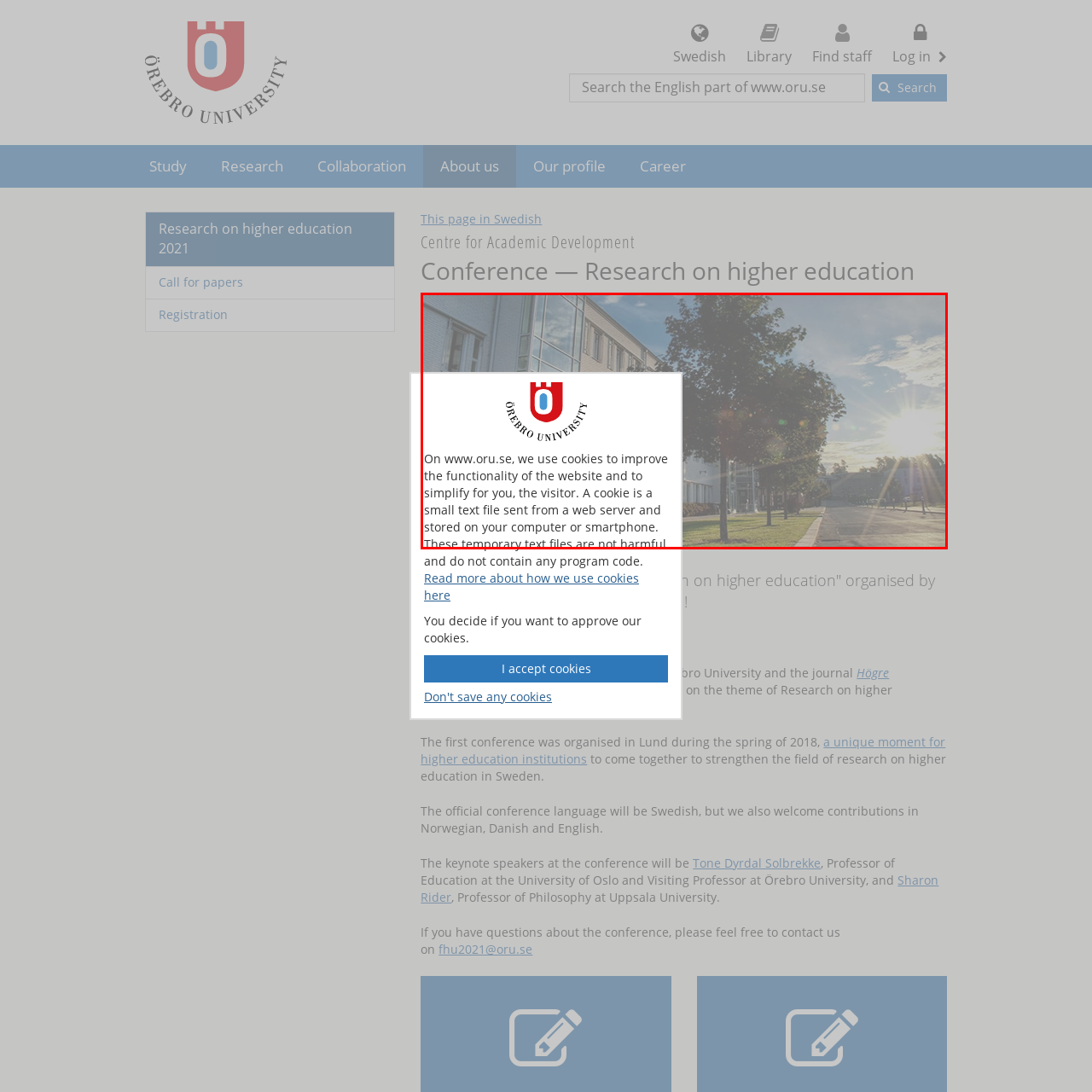Describe meticulously the scene encapsulated by the red boundary in the image.

The image showcases a building at Örebro University, highlighted by a backdrop of lush trees and a well-maintained pathway, indicating the open and inviting atmosphere of the campus. Prominently displayed is the university’s logo, featuring a red shield with a stylized "O," alongside the text “Örebro University.” This scene is complemented by informational text that emphasizes the university's commitment to enhancing website functionality through cookies, explaining that these small text files are stored on users' devices to improve their browsing experience. The overall aesthetic captures a blend of academic professionalism and a welcoming environment.